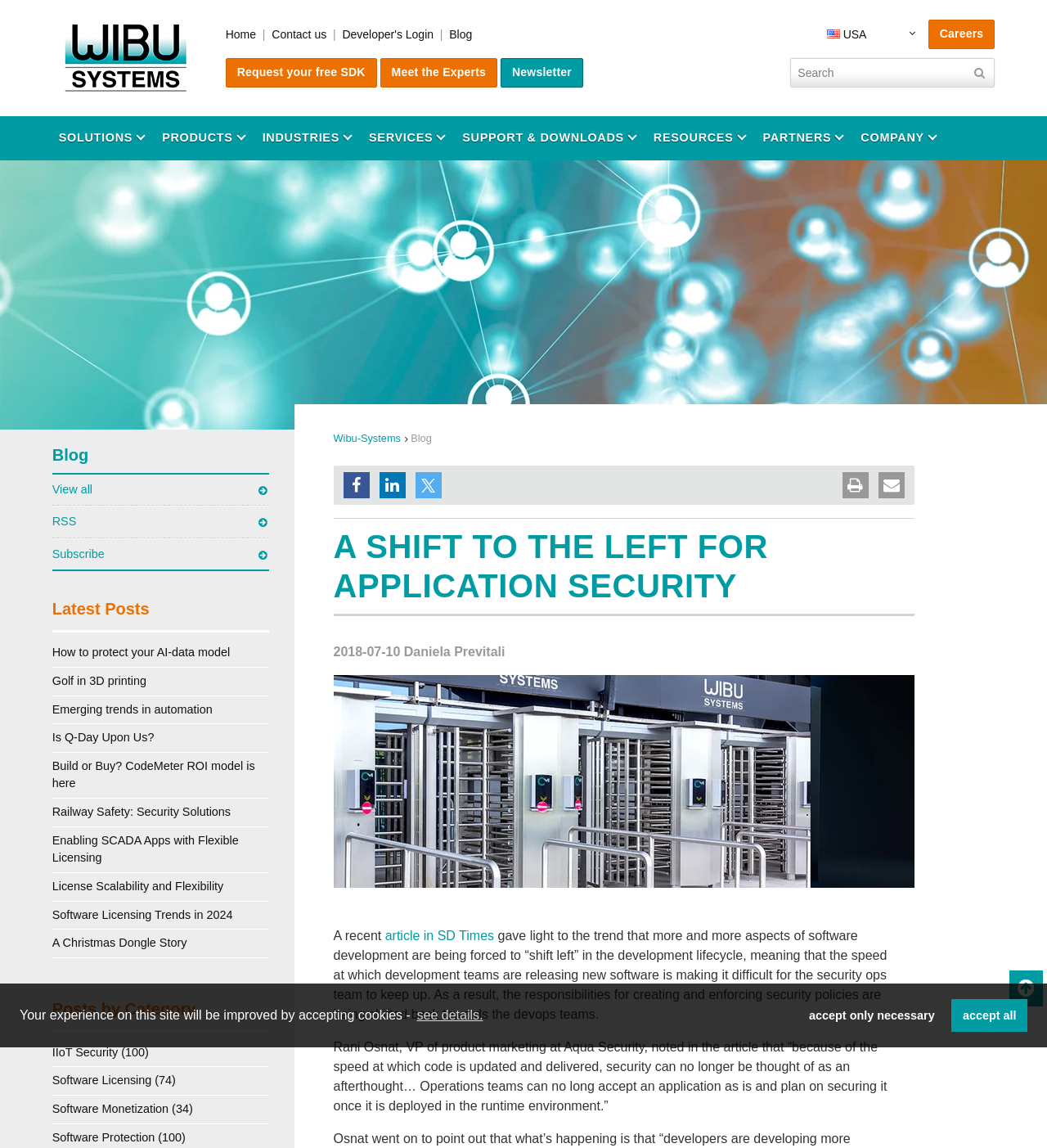Please identify the bounding box coordinates of the clickable region that I should interact with to perform the following instruction: "Learn about Software Monetization". The coordinates should be expressed as four float numbers between 0 and 1, i.e., [left, top, right, bottom].

[0.312, 0.204, 0.448, 0.217]